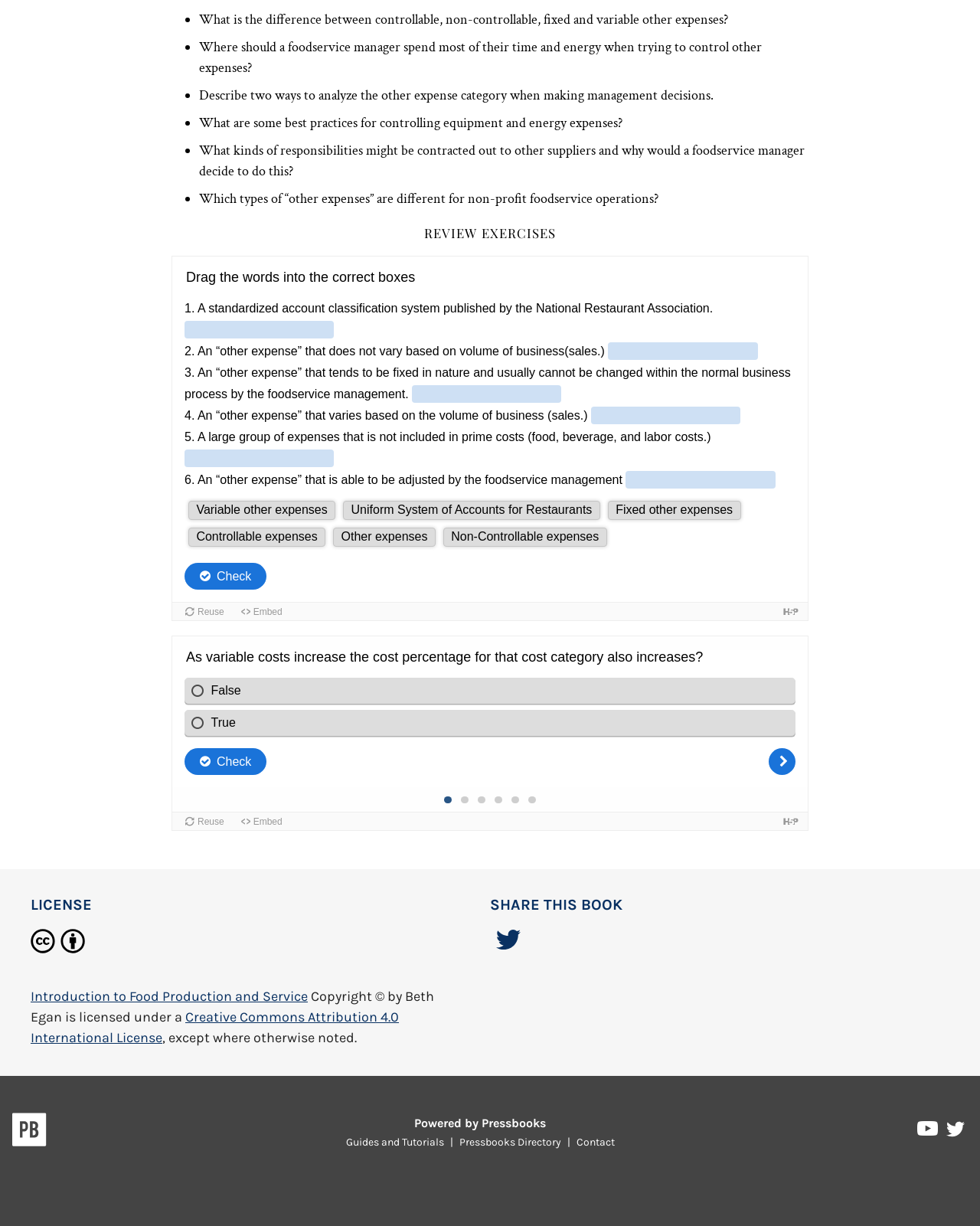Pinpoint the bounding box coordinates of the clickable element needed to complete the instruction: "Browse the global marketplace of sellers". The coordinates should be provided as four float numbers between 0 and 1: [left, top, right, bottom].

None